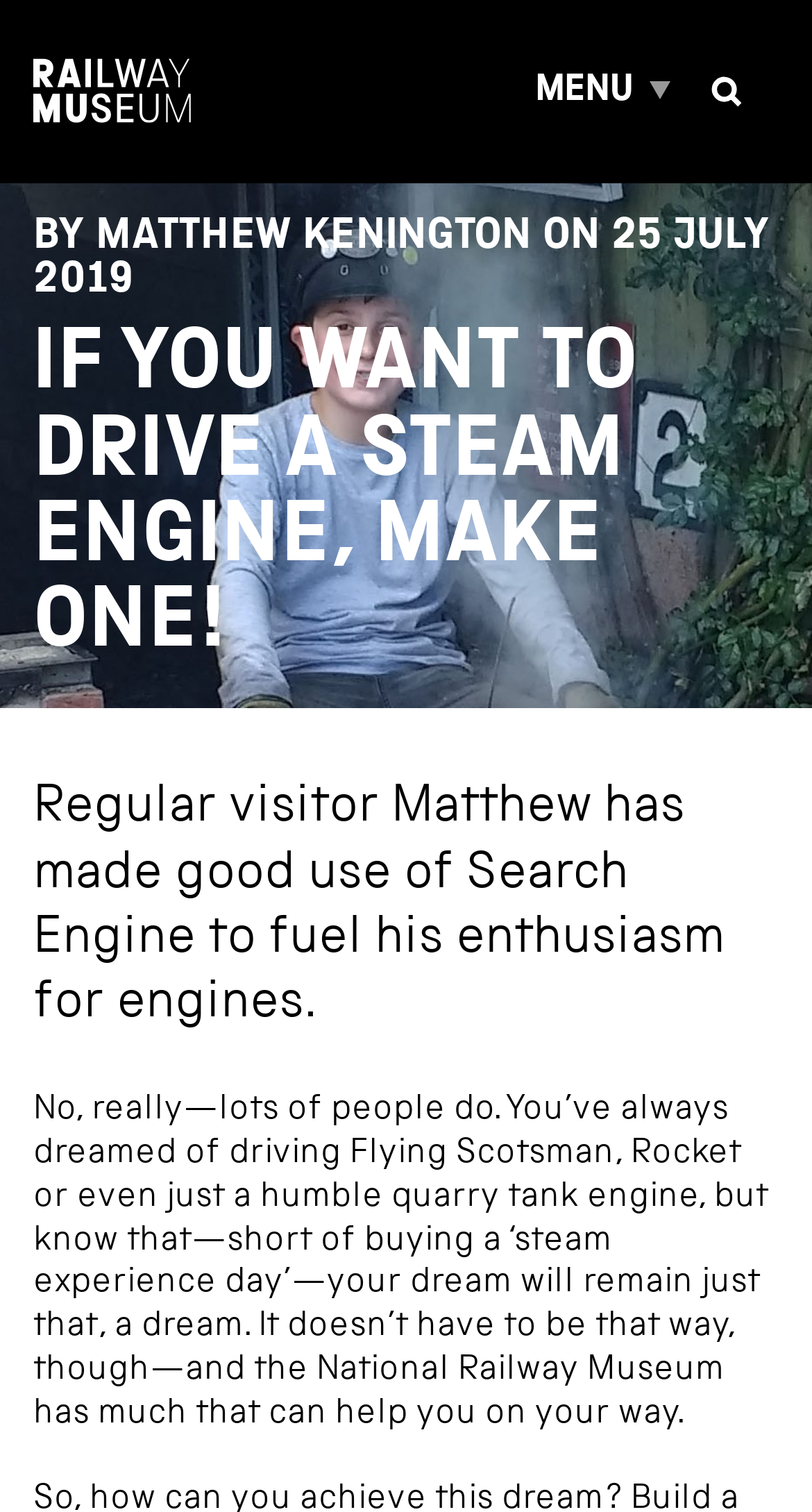Can you determine the main header of this webpage?

IF YOU WANT TO DRIVE A STEAM ENGINE, MAKE ONE!